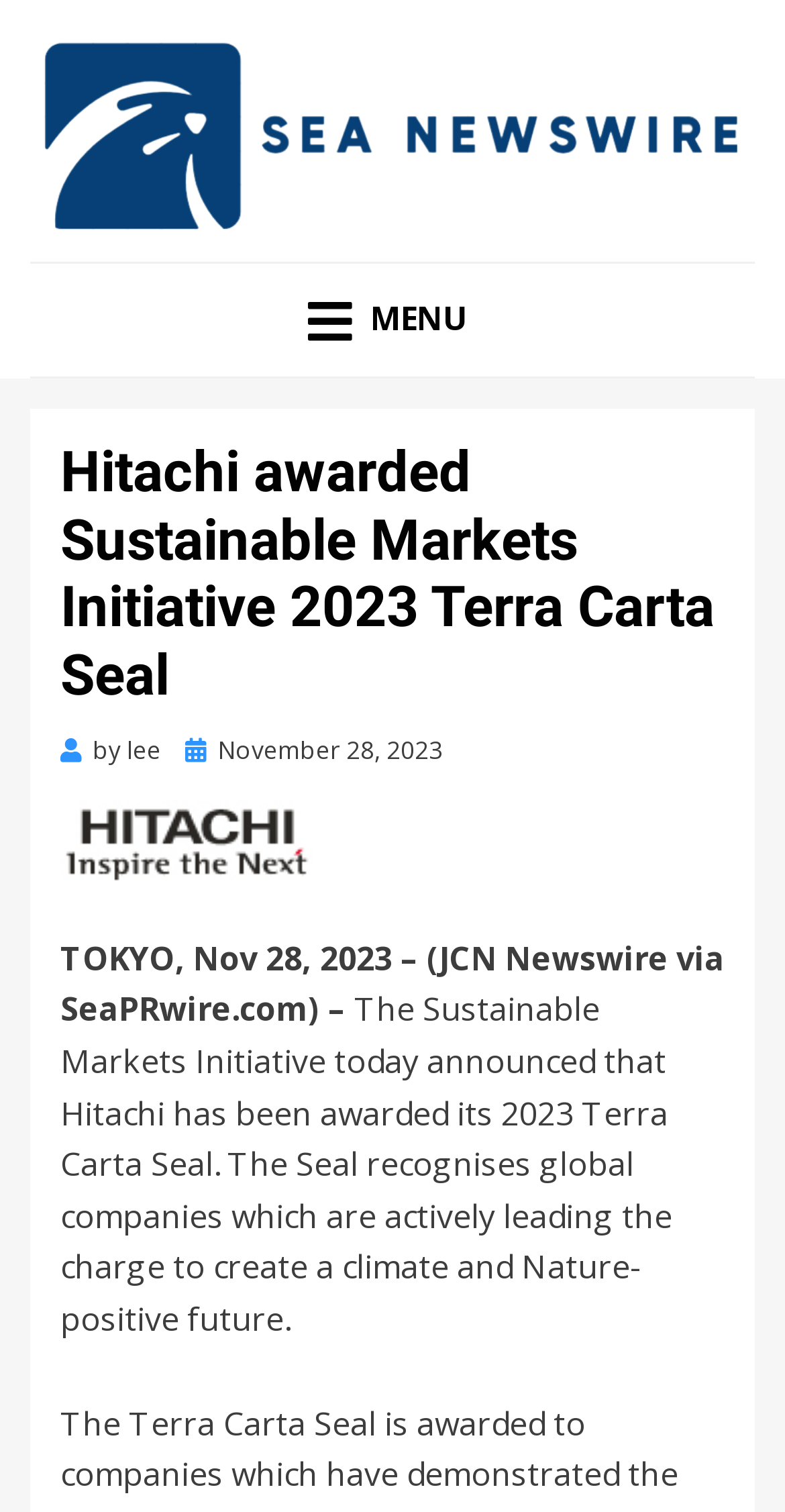Extract the bounding box for the UI element that matches this description: "lee".

[0.162, 0.484, 0.205, 0.507]